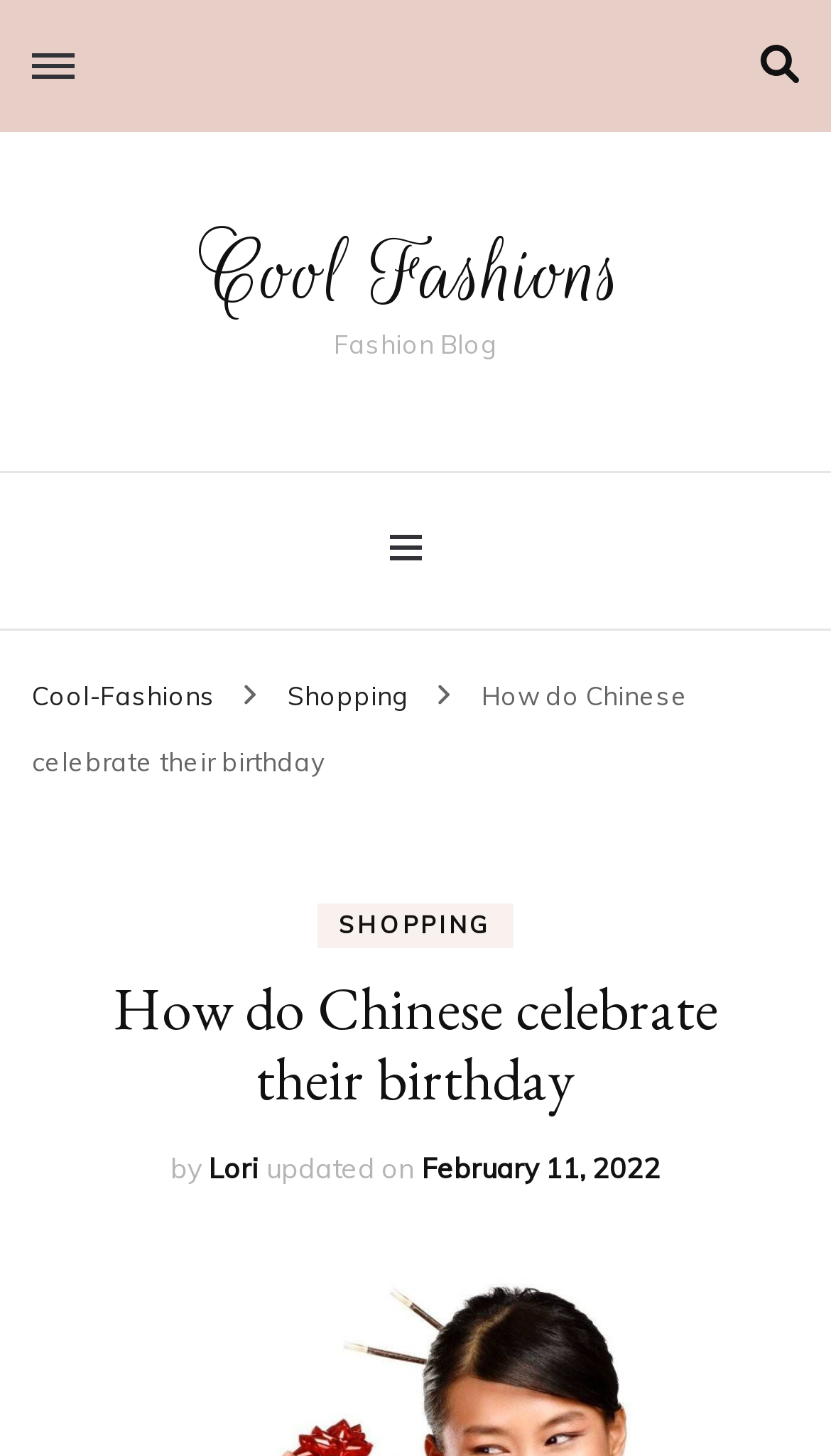Could you find the bounding box coordinates of the clickable area to complete this instruction: "Go to the SHOPPING page"?

[0.382, 0.62, 0.618, 0.65]